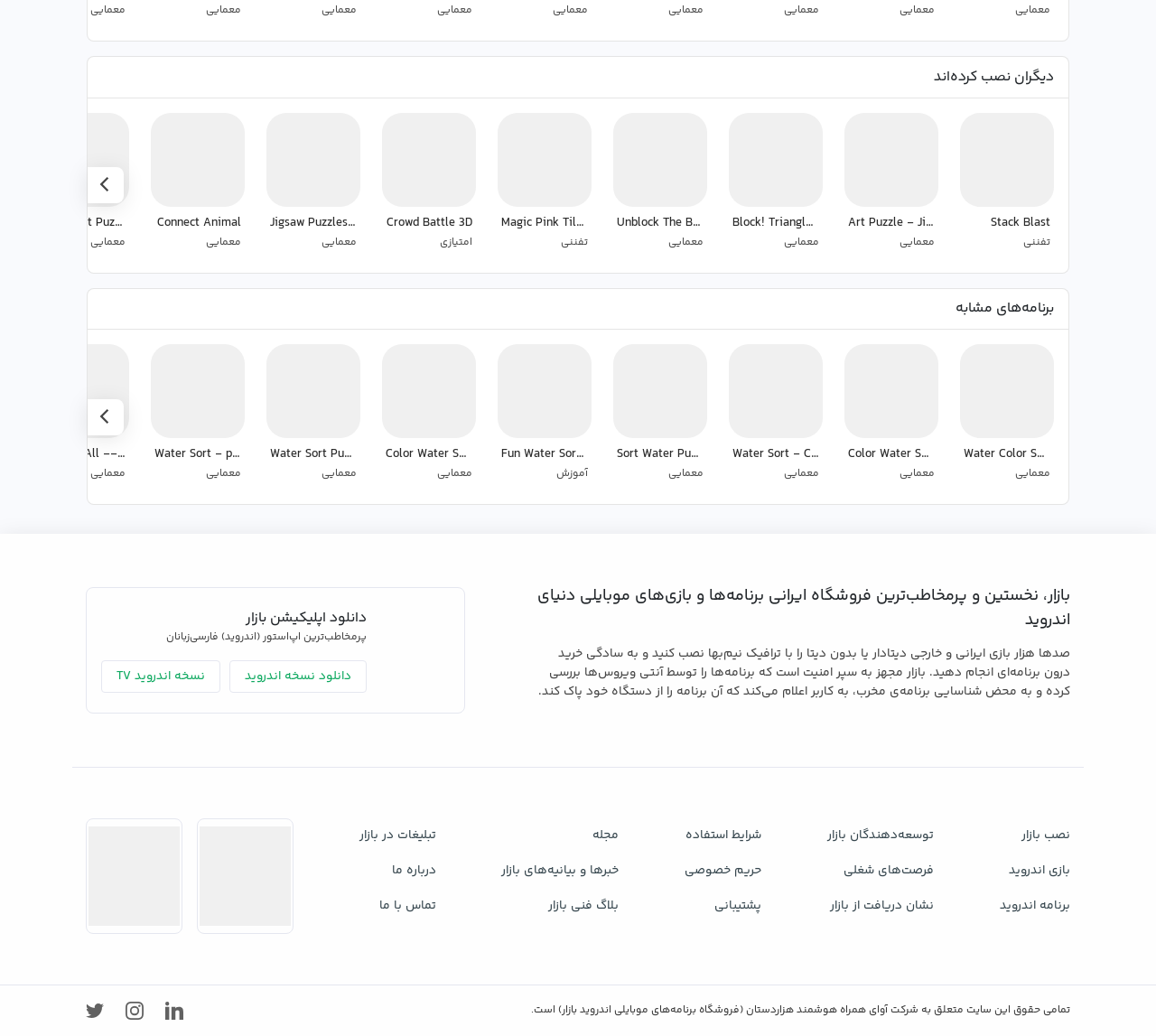Locate the bounding box coordinates of the area where you should click to accomplish the instruction: "install the market".

[0.865, 0.79, 0.926, 0.824]